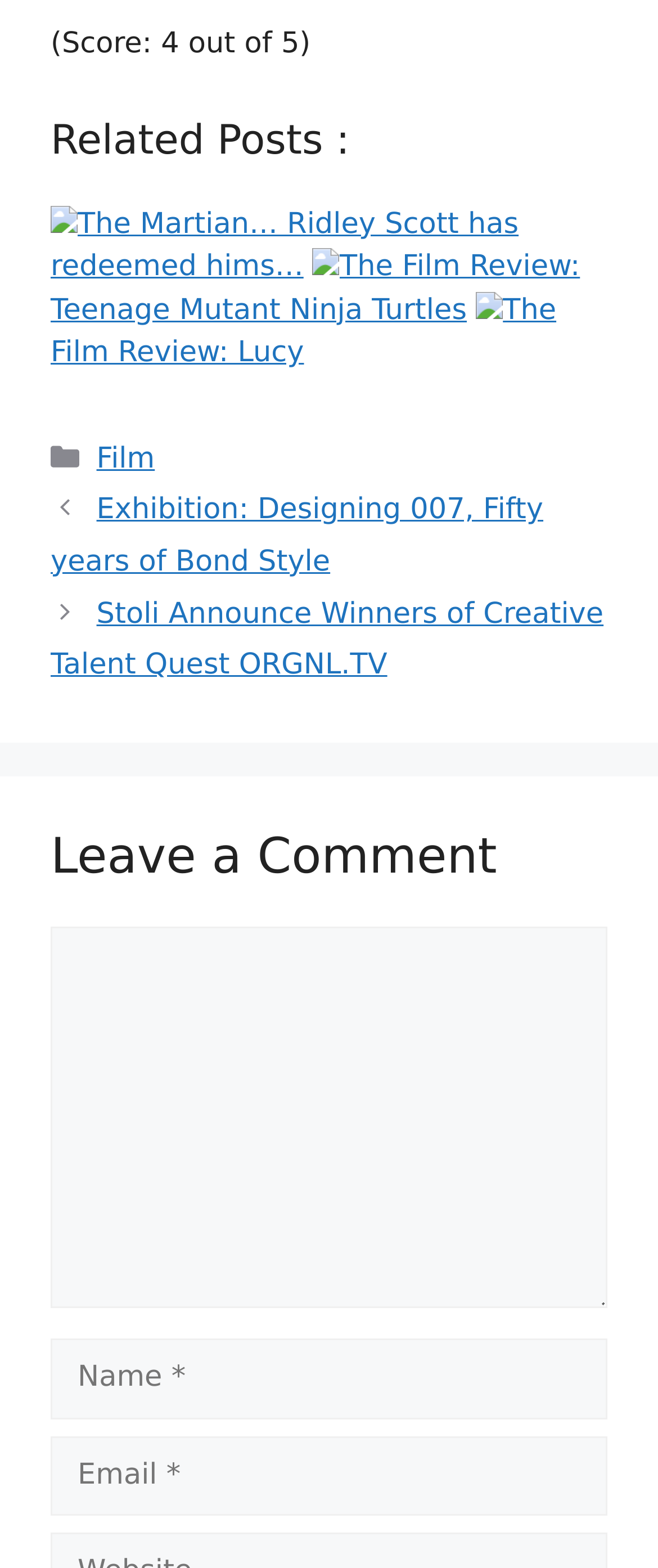Identify the bounding box coordinates of the section to be clicked to complete the task described by the following instruction: "Click on the 'Film' category". The coordinates should be four float numbers between 0 and 1, formatted as [left, top, right, bottom].

[0.147, 0.282, 0.235, 0.303]